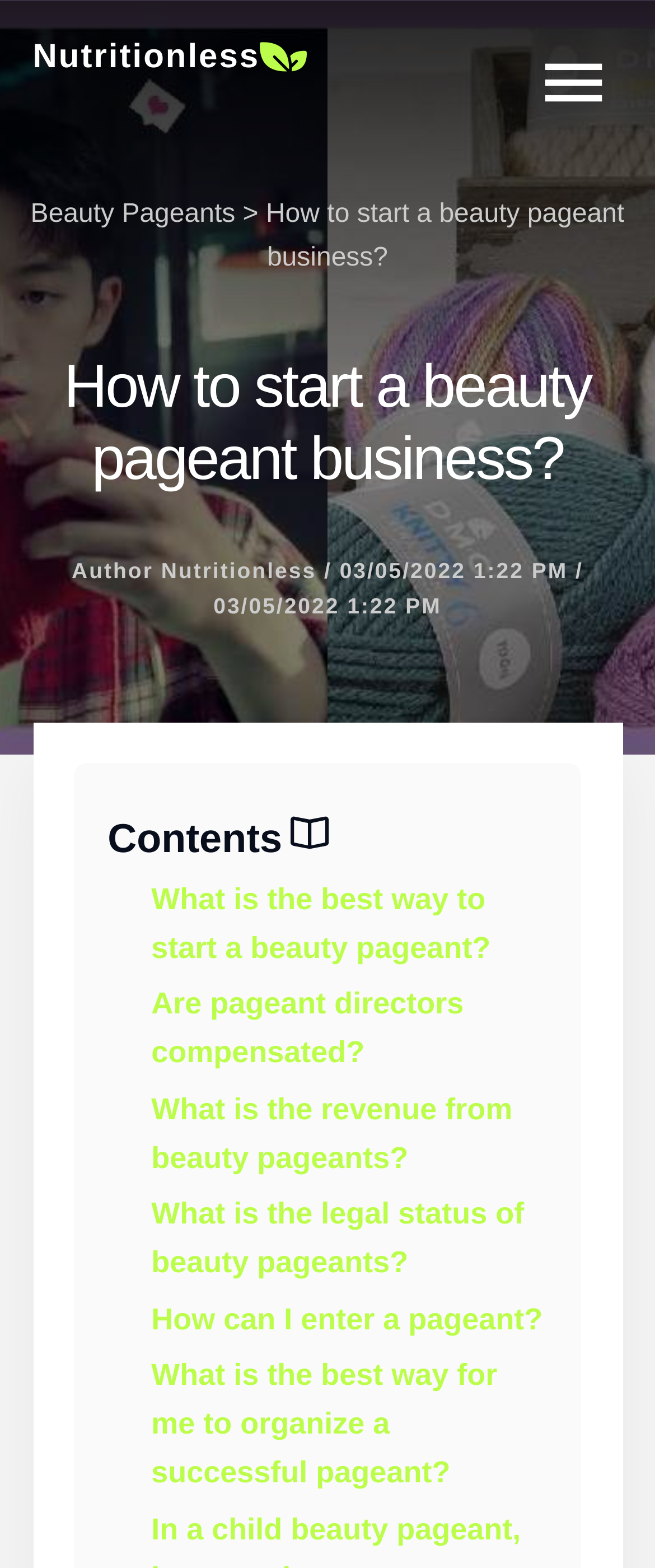Provide a one-word or one-phrase answer to the question:
How many topics are discussed in the article?

6